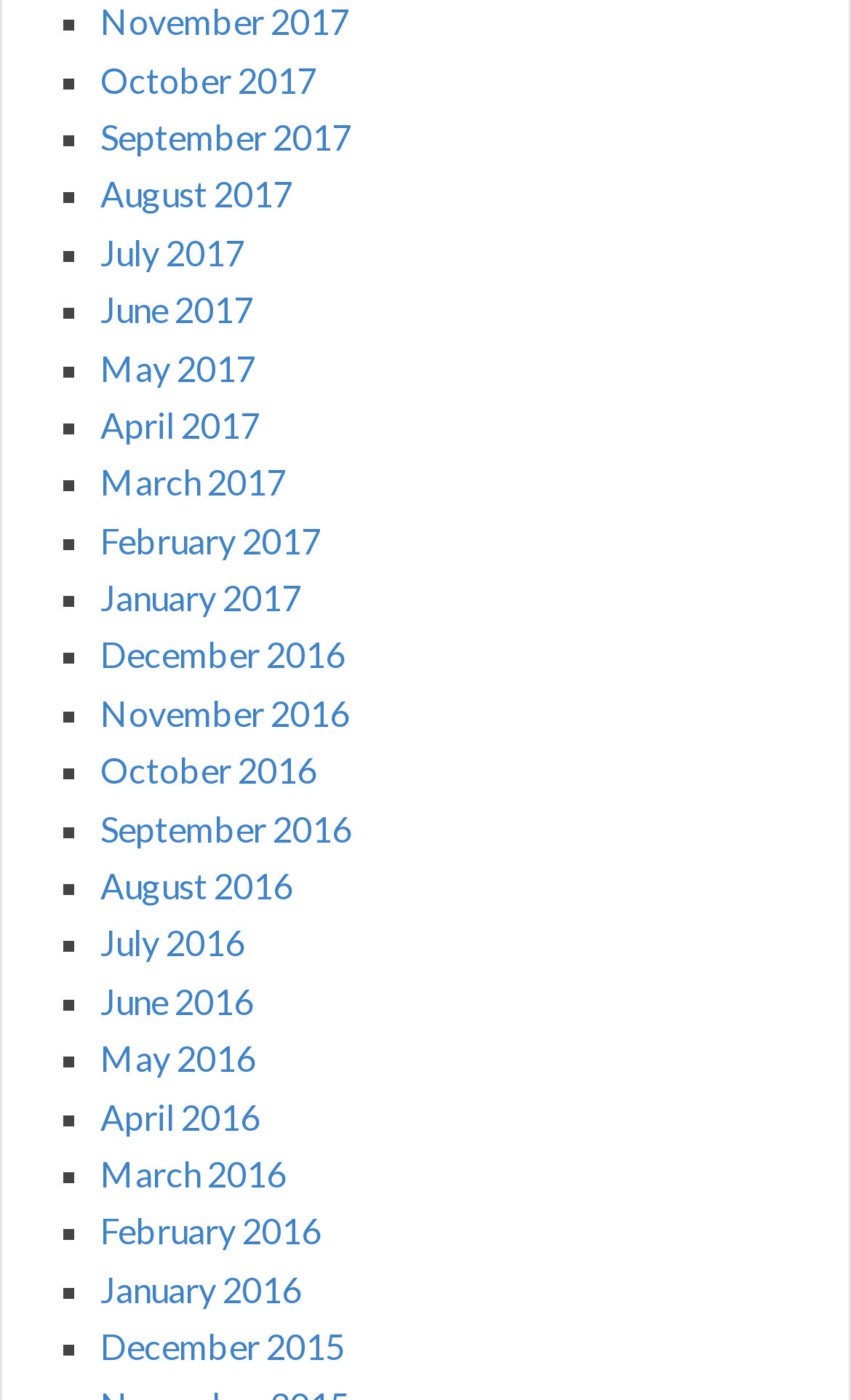Are the months listed in chronological order? Based on the image, give a response in one word or a short phrase.

Yes